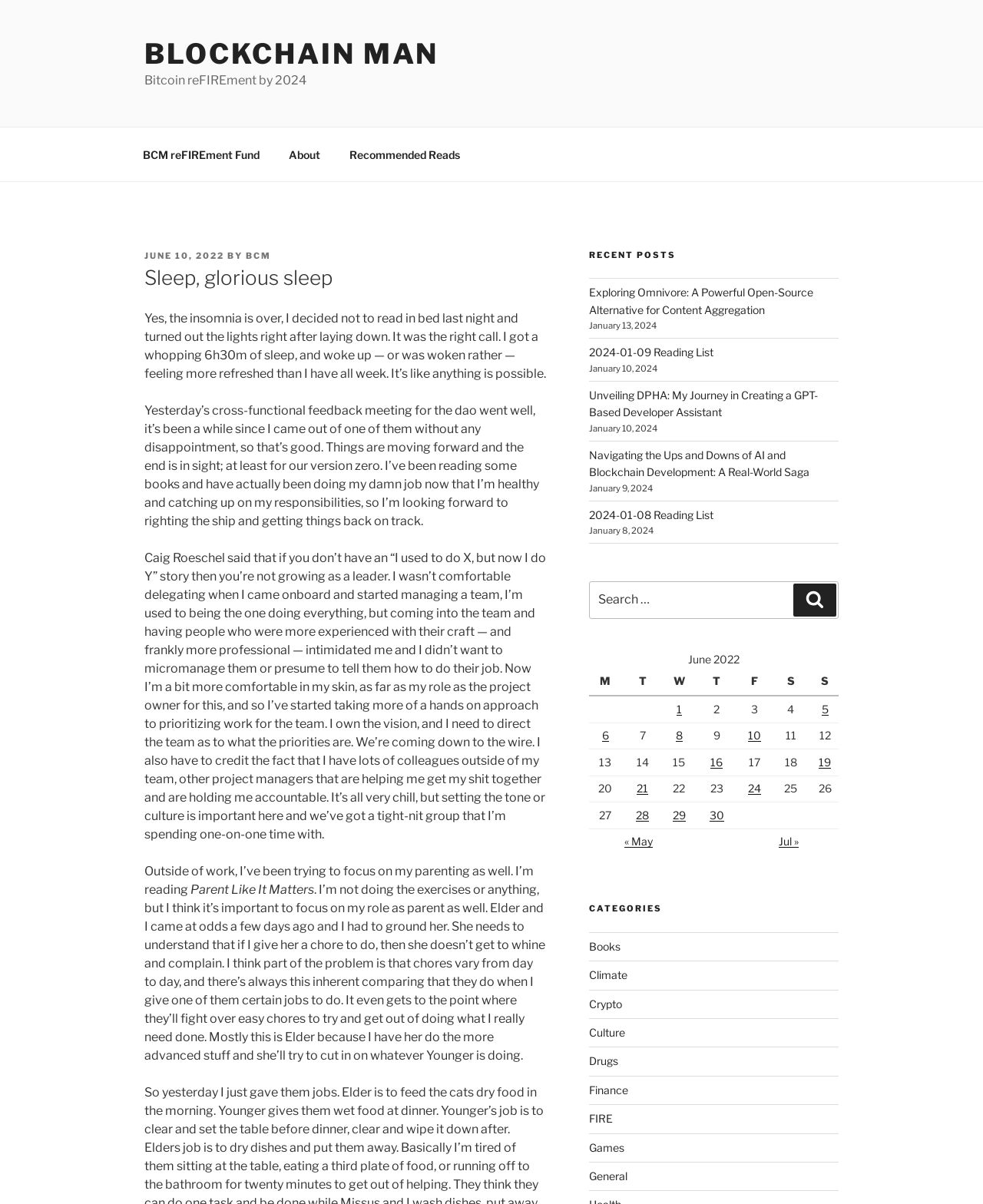Use a single word or phrase to answer the following:
What is the purpose of the search bar?

Search for posts